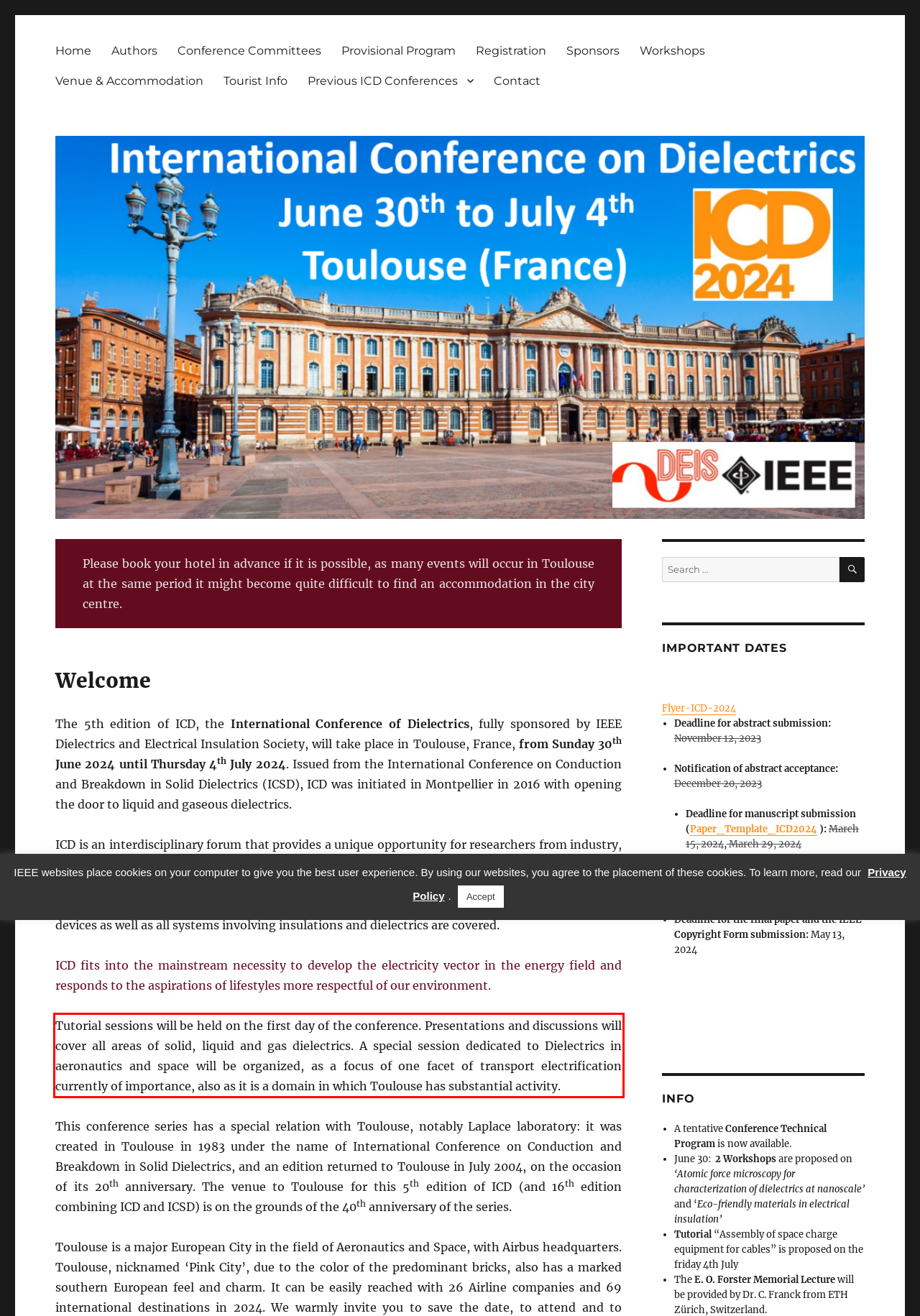You have a webpage screenshot with a red rectangle surrounding a UI element. Extract the text content from within this red bounding box.

Tutorial sessions will be held on the first day of the conference. Presentations and discussions will cover all areas of solid, liquid and gas dielectrics. A special session dedicated to Dielectrics in aeronautics and space will be organized, as a focus of one facet of transport electrification currently of importance, also as it is a domain in which Toulouse has substantial activity.